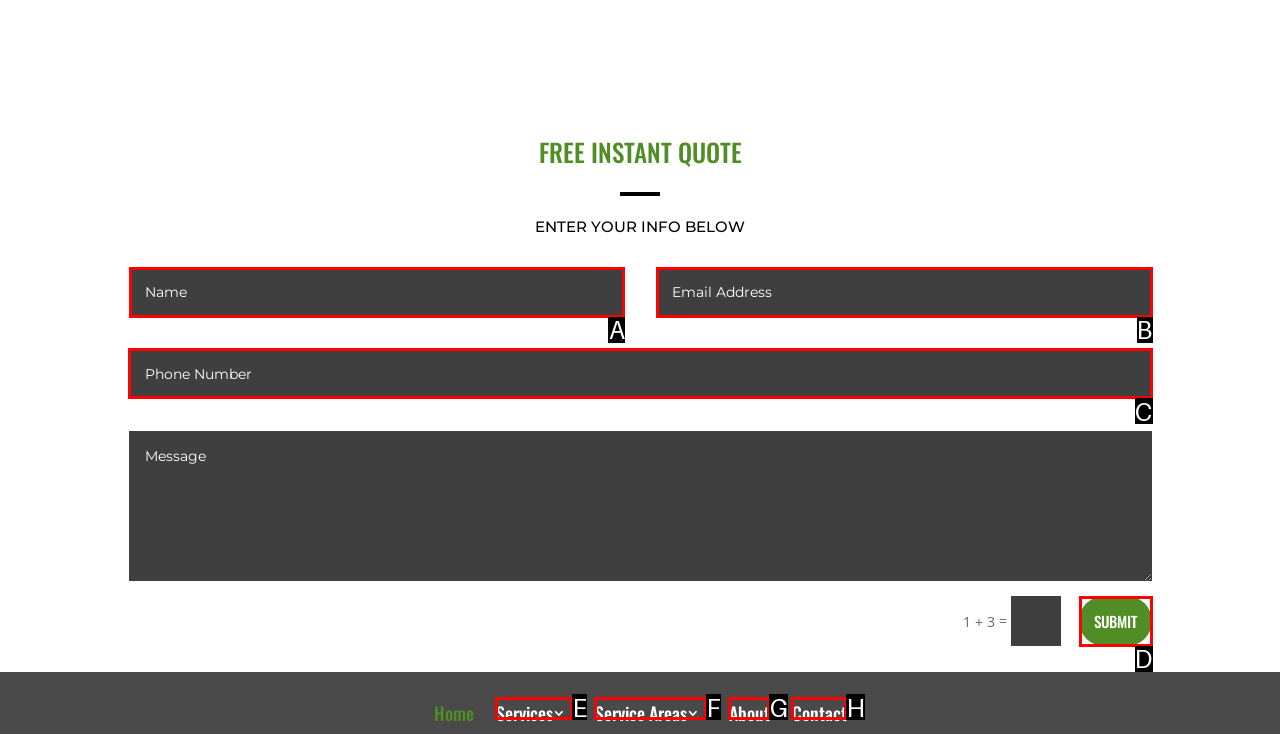Determine the HTML element to be clicked to complete the task: Enter your name. Answer by giving the letter of the selected option.

A